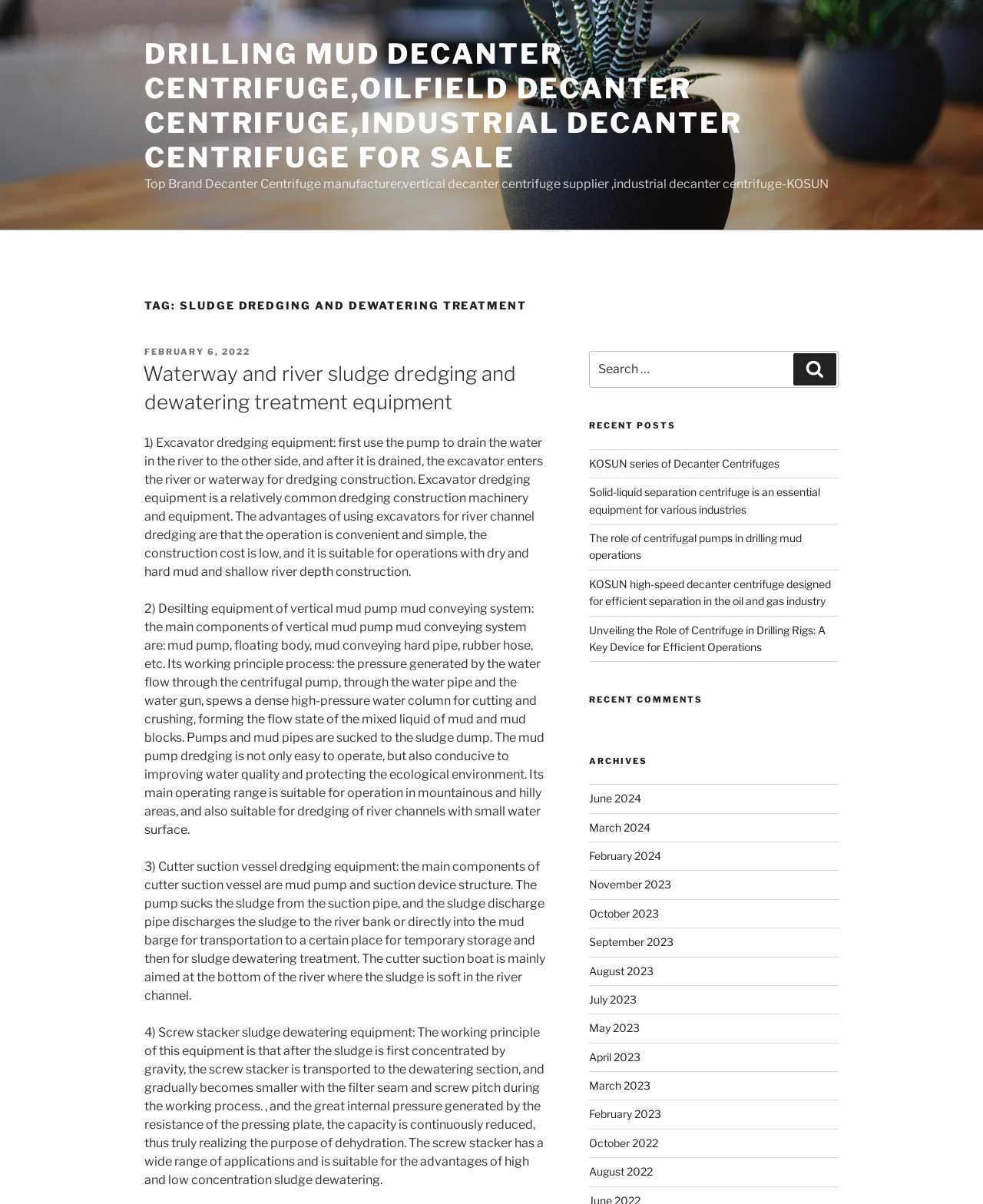Give a succinct answer to this question in a single word or phrase: 
What is the topic of the webpage?

Sludge dredging and dewatering treatment